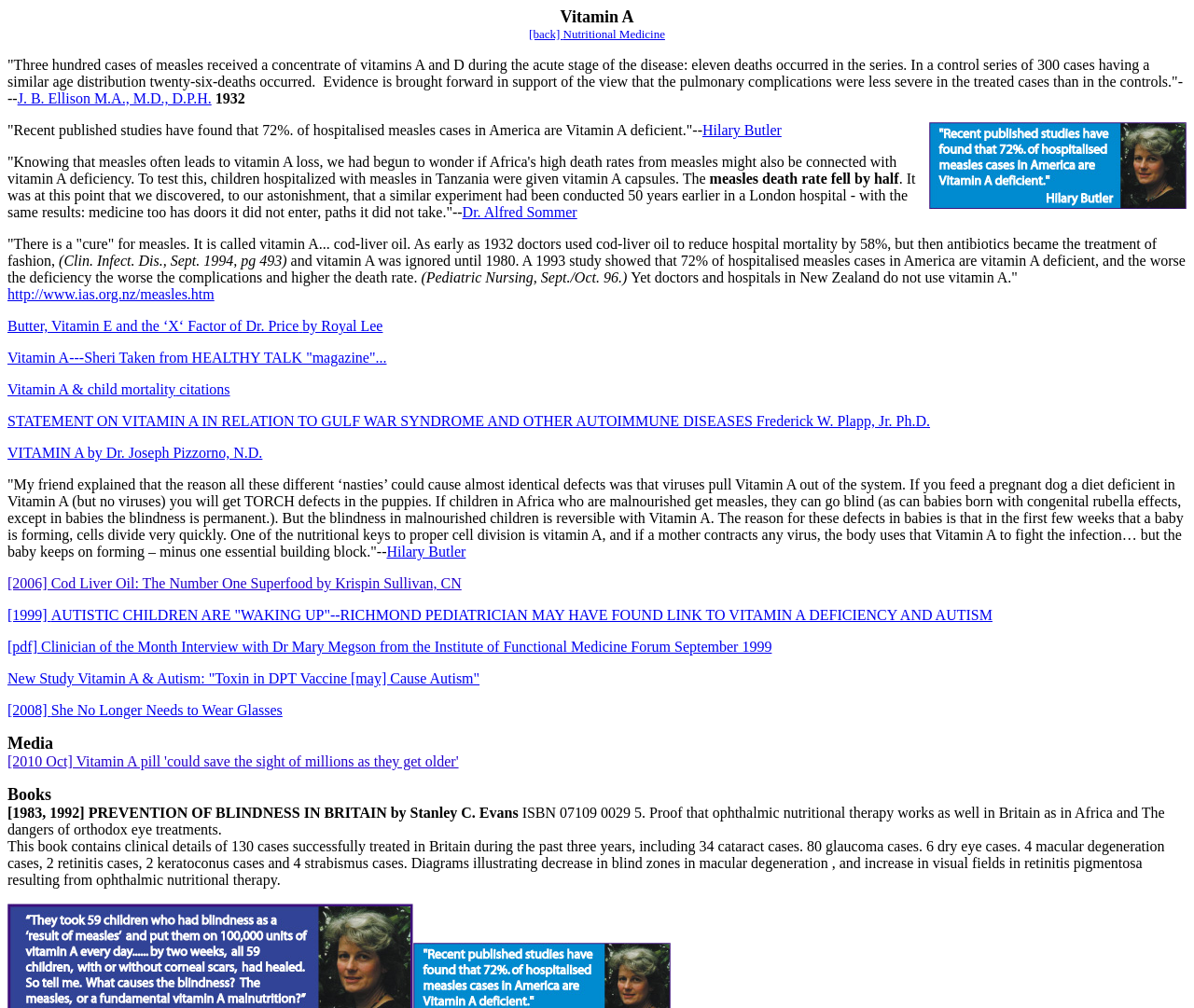Respond concisely with one word or phrase to the following query:
What is the main topic of this webpage?

Vitamin A